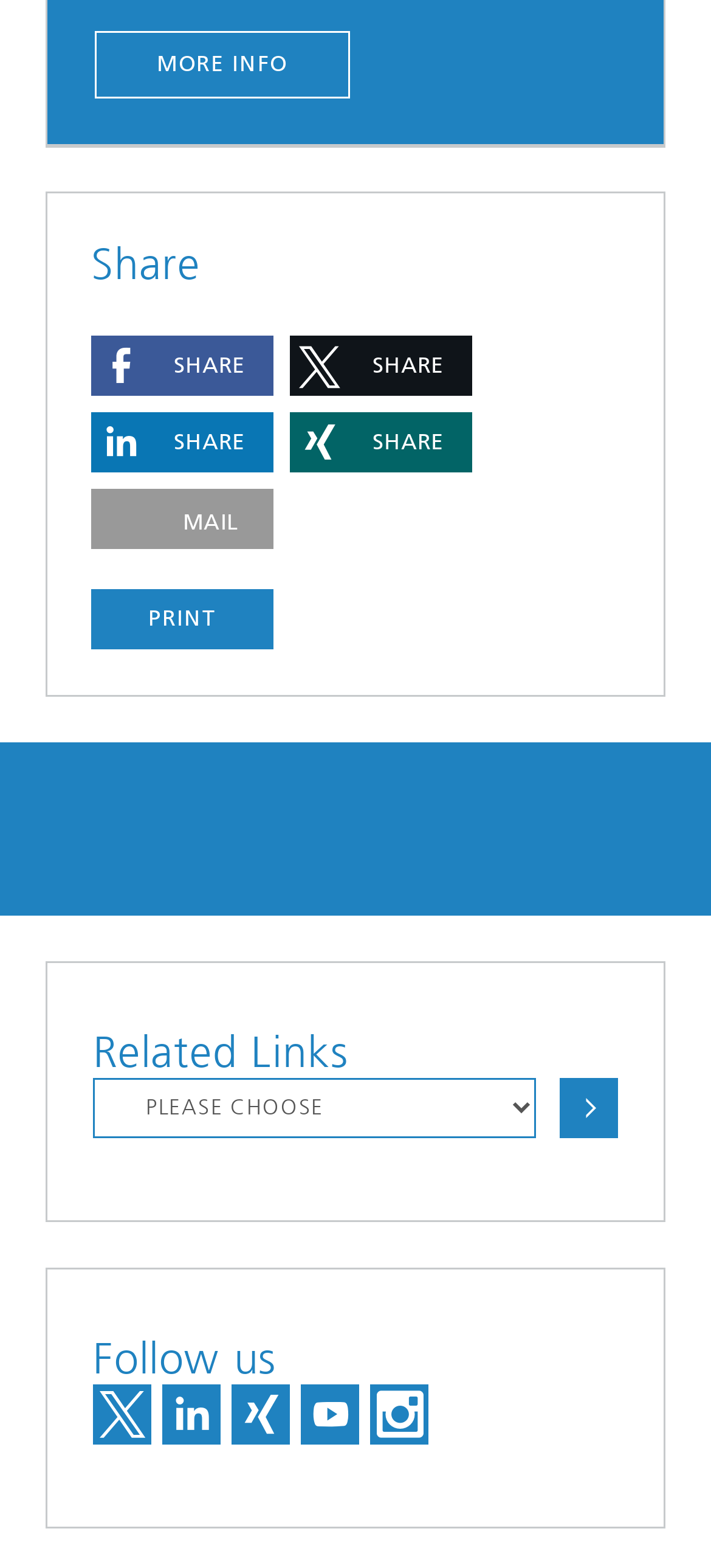Find the bounding box coordinates for the HTML element described in this sentence: "Choose". Provide the coordinates as four float numbers between 0 and 1, in the format [left, top, right, bottom].

[0.787, 0.687, 0.869, 0.726]